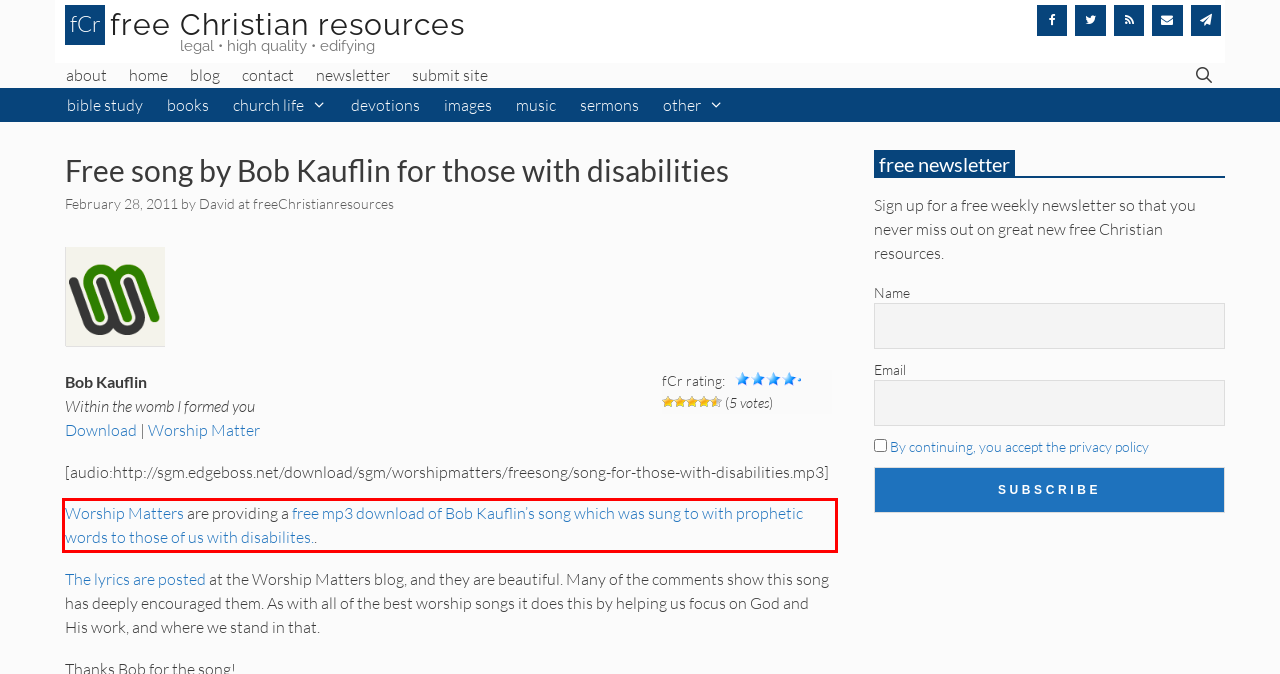Please analyze the provided webpage screenshot and perform OCR to extract the text content from the red rectangle bounding box.

Worship Matters are providing a free mp3 download of Bob Kauflin’s song which was sung to with prophetic words to those of us with disabilites..